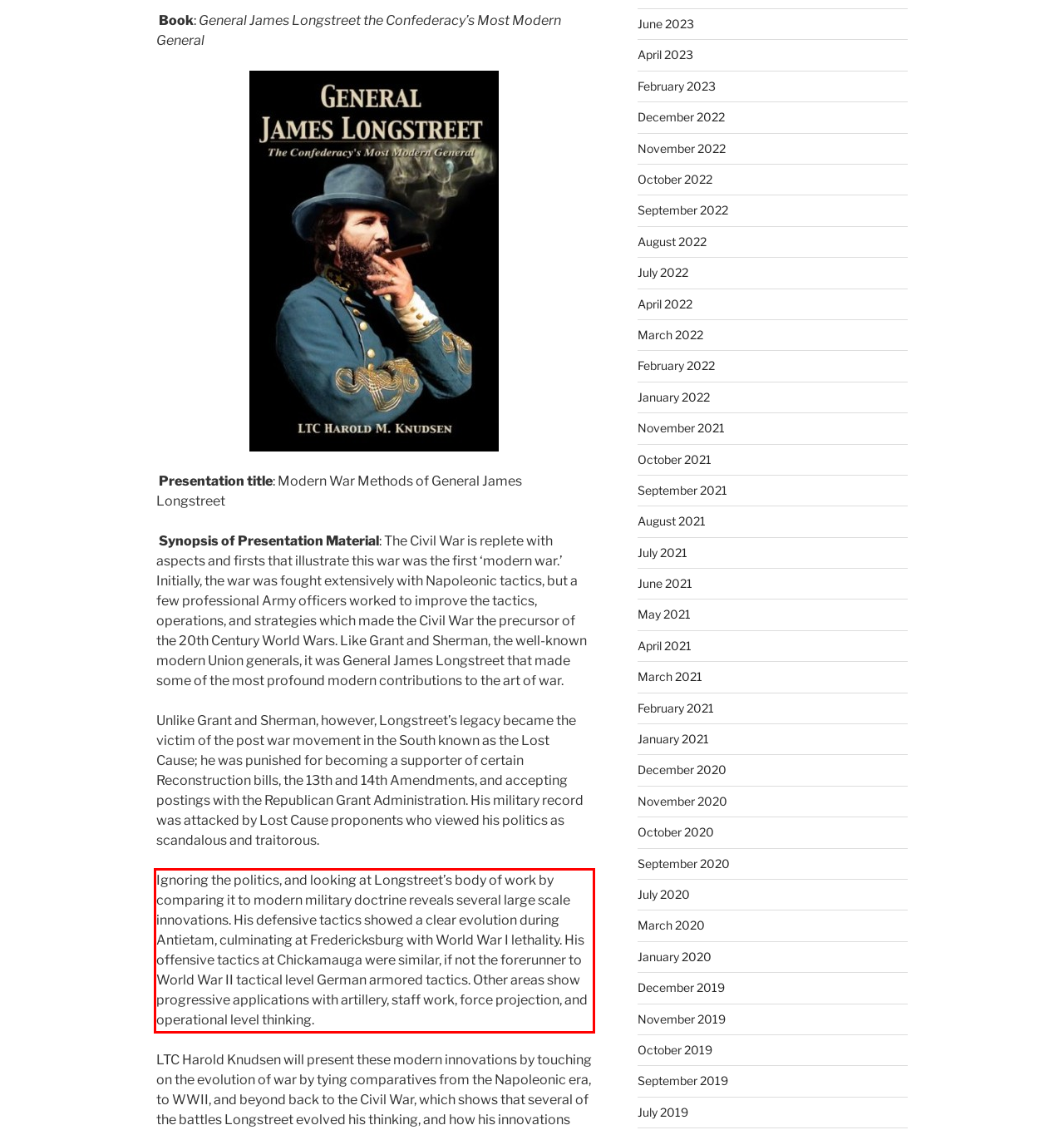The screenshot you have been given contains a UI element surrounded by a red rectangle. Use OCR to read and extract the text inside this red rectangle.

Ignoring the politics, and looking at Longstreet’s body of work by comparing it to modern military doctrine reveals several large scale innovations. His defensive tactics showed a clear evolution during Antietam, culminating at Fredericksburg with World War I lethality. His offensive tactics at Chickamauga were similar, if not the forerunner to World War II tactical level German armored tactics. Other areas show progressive applications with artillery, staff work, force projection, and operational level thinking.